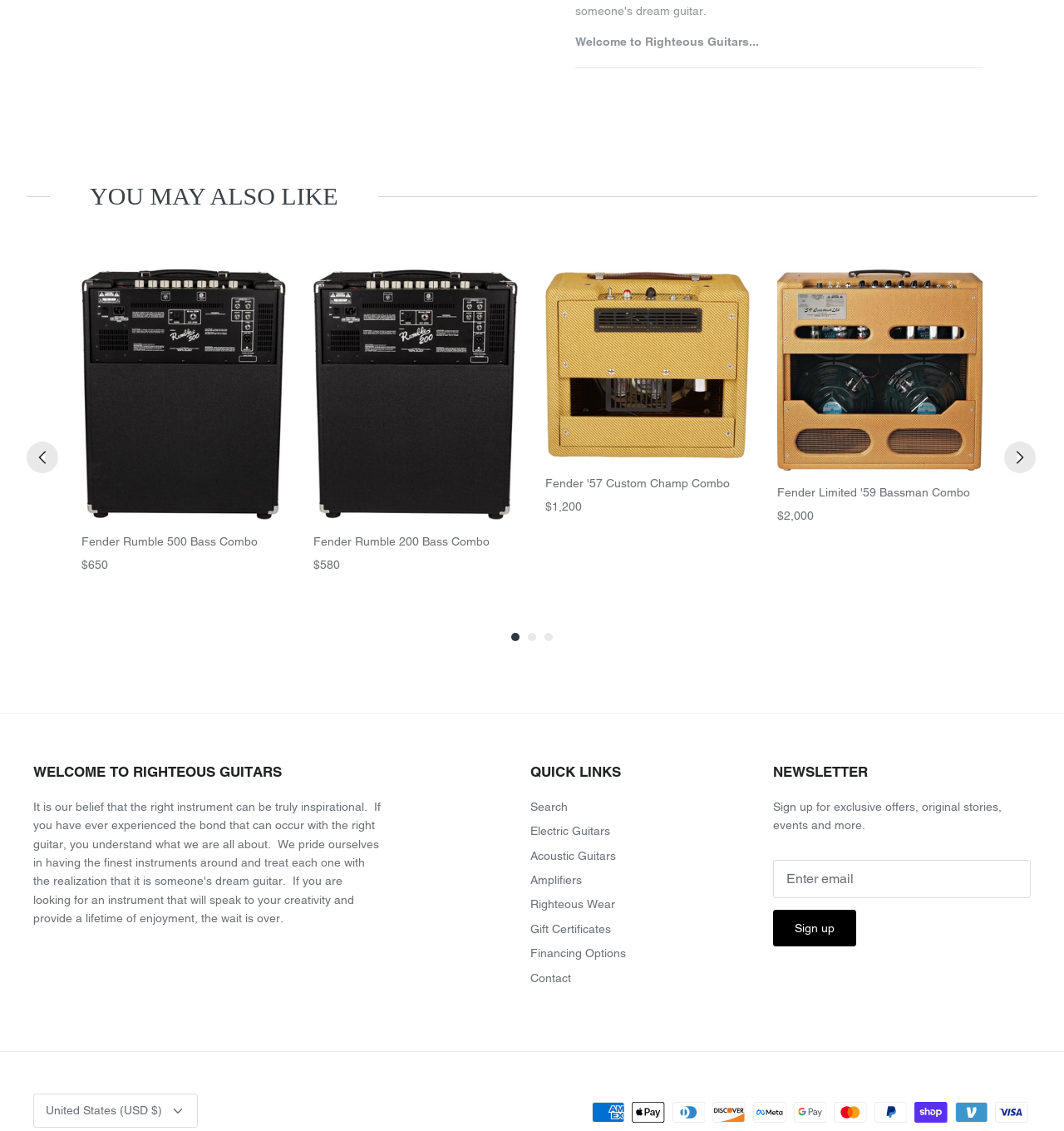Identify the bounding box coordinates of the area you need to click to perform the following instruction: "Click on the 'Fender Rumble 500 Bass Combo' link".

[0.077, 0.238, 0.27, 0.46]